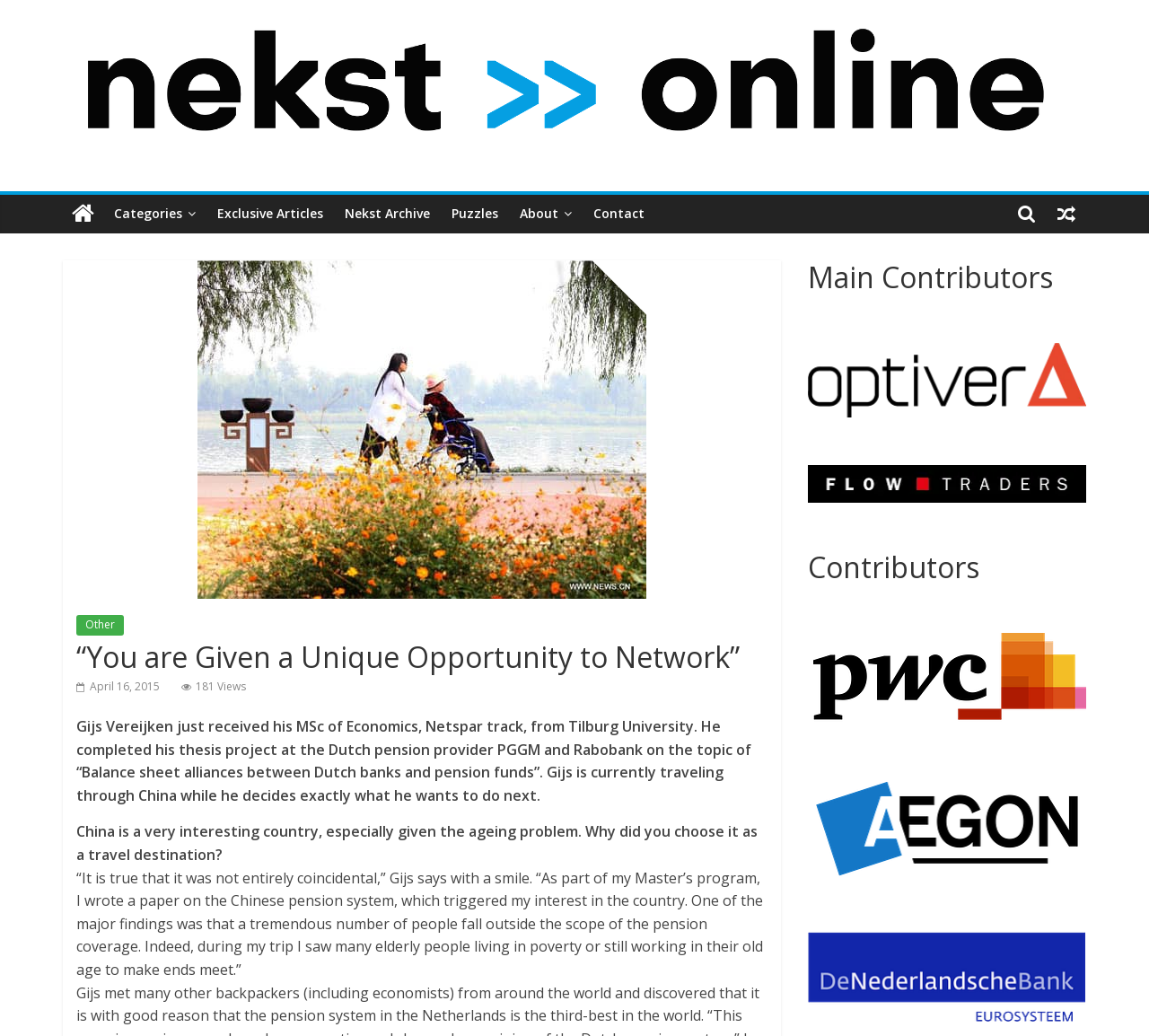Respond to the following question with a brief word or phrase:
What is the name of the pension provider where Gijs Vereijken completed his thesis project?

PGGM